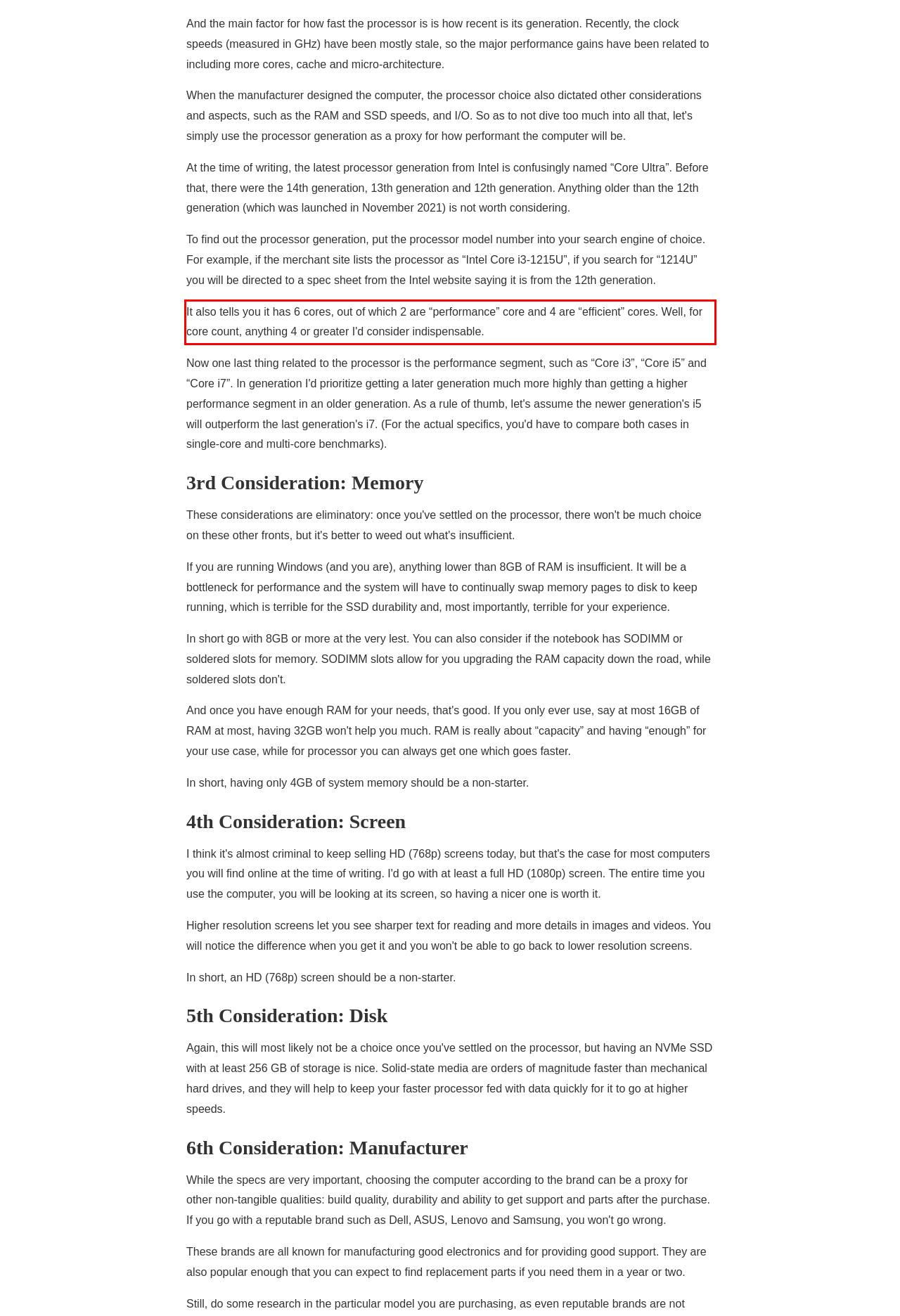Using the webpage screenshot, recognize and capture the text within the red bounding box.

It also tells you it has 6 cores, out of which 2 are “performance” core and 4 are “efficient” cores. Well, for core count, anything 4 or greater I'd consider indispensable.